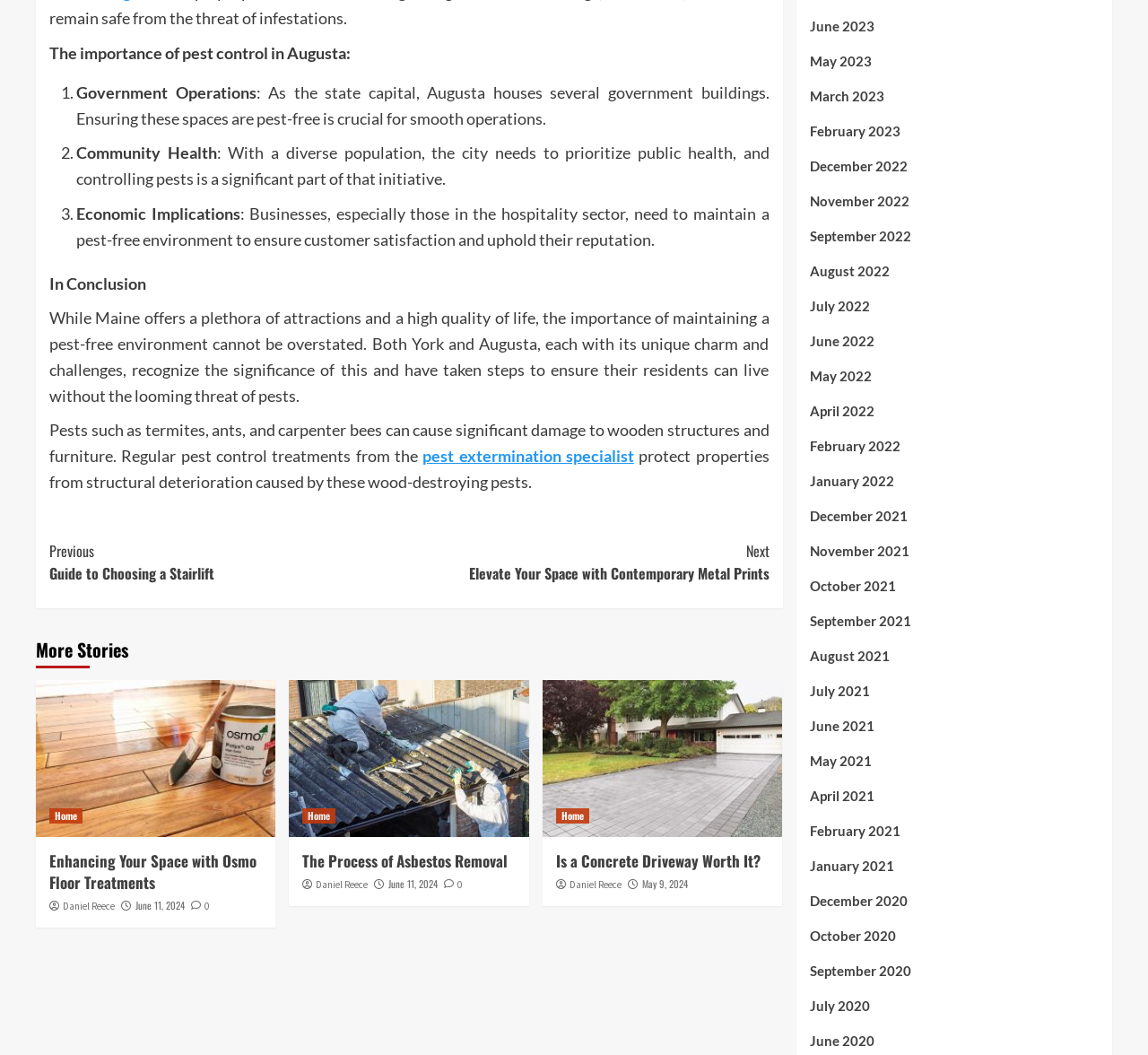What is the purpose of the 'Continue Reading' button?
Based on the image, answer the question in a detailed manner.

The 'Continue Reading' button is likely a navigation element that allows users to continue reading the article, possibly accessing additional content or the next page of the article.